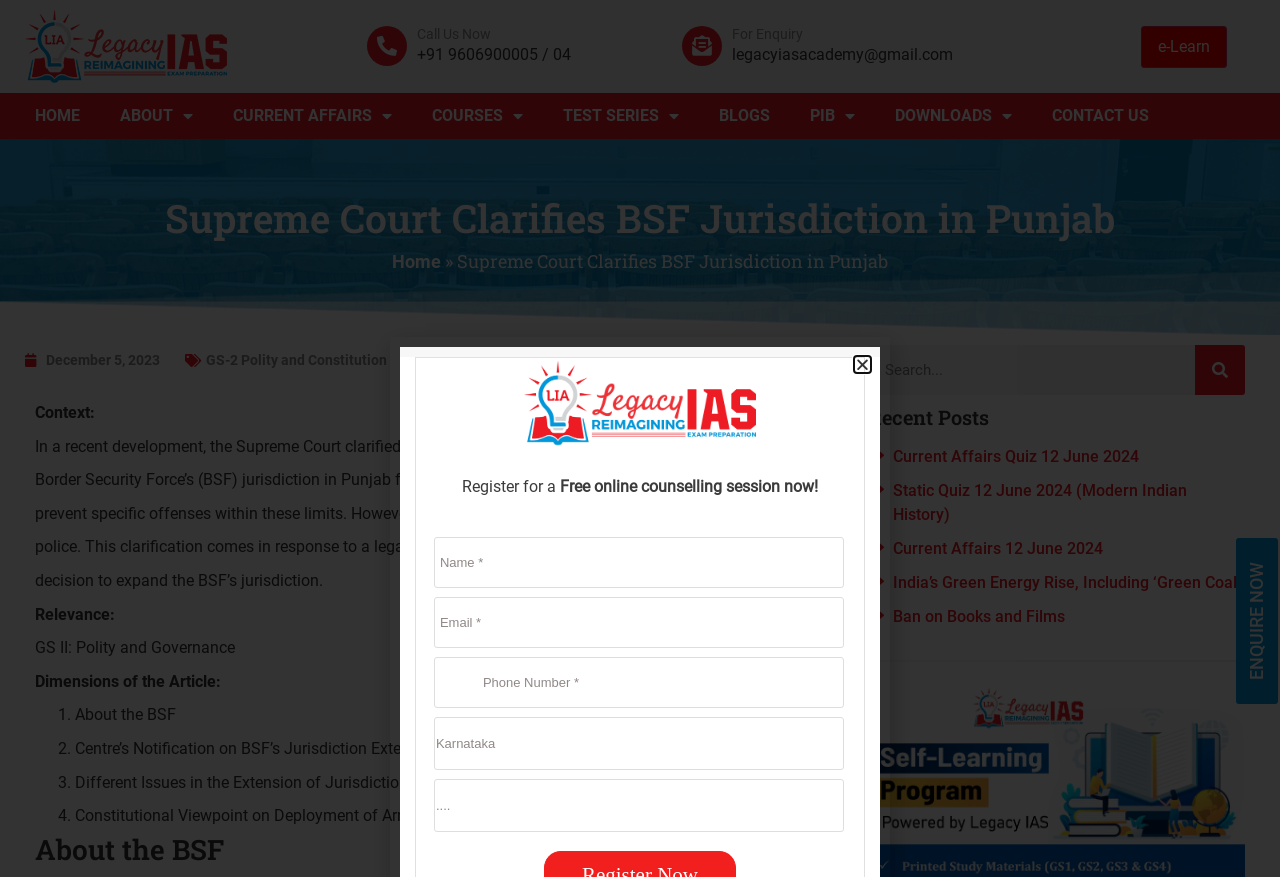What is the email address for enquiry?
By examining the image, provide a one-word or phrase answer.

legacyiasacademy@gmail.com